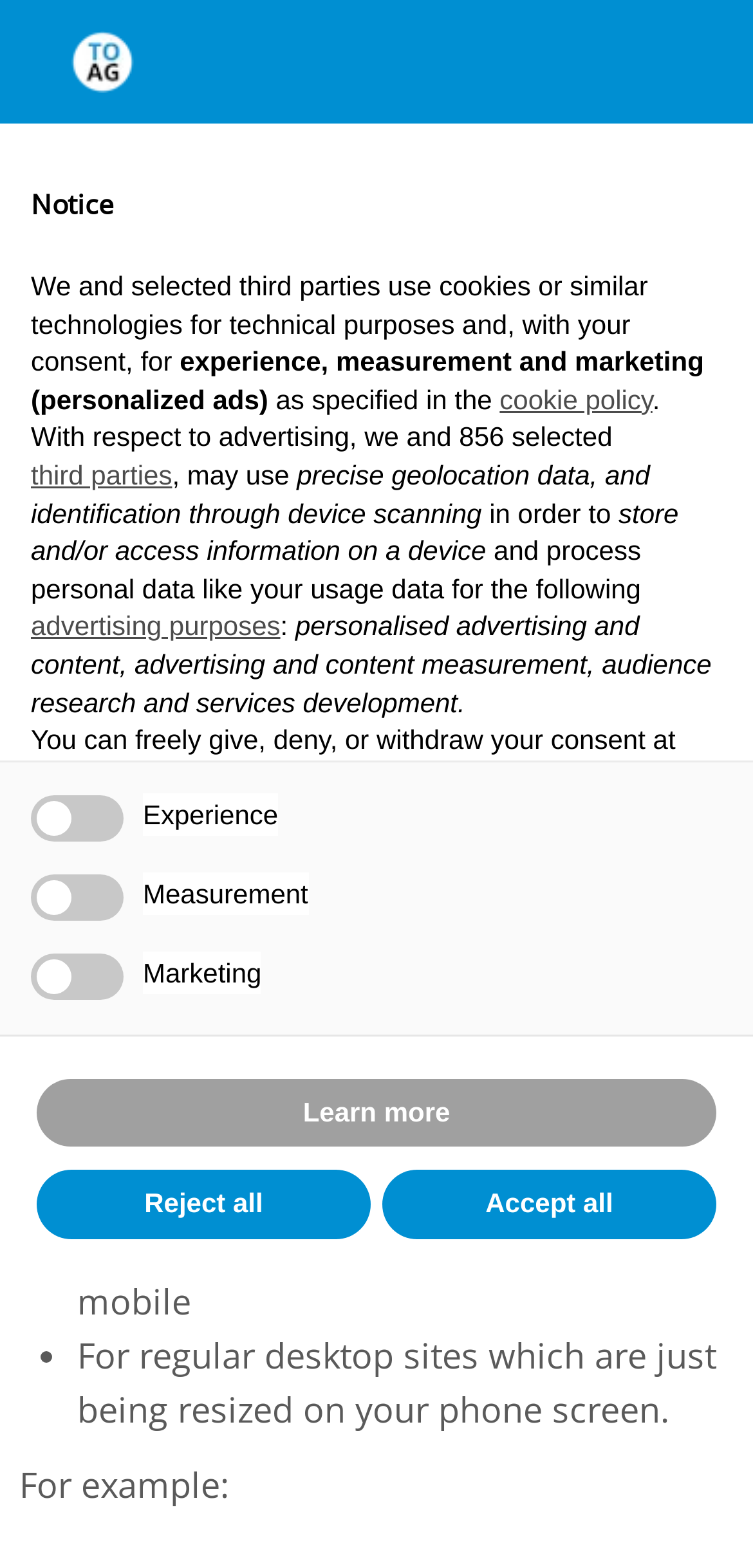Give a detailed account of the webpage's layout and content.

This webpage is about mobile advertising, providing information on its types, effectiveness, and pricing. At the top, there is a navigation menu with links to "The Online Advertising Guide" and "Ad Size Guide", accompanied by a "Back home" icon. On the right side, there is a button to open the menu. Below the navigation menu, the title "Mobile Advertising" is displayed prominently.

The main content of the page is divided into sections, starting with a brief introduction to mobile advertising, which is defined as advertising built specifically for mobile phones. There are two primary types of mobile advertising: In-App and Web-Based. The webpage explains the differences between these two types, including their effectiveness and pricing.

Further down, the webpage delves into Web-Based Mobile Advertising, which is split into two types: advertising for sites optimized for mobile and regular desktop sites resized on mobile screens. The webpage provides examples of each type.

On the bottom left of the page, there is a notice dialog box with a logo and a heading "Notice". This section informs users about the use of cookies and similar technologies for technical purposes, experience, measurement, and marketing. It also explains how users can give, deny, or withdraw their consent to these practices. Below this notice, there are checkboxes for "Experience", "Measurement", and "Marketing", as well as buttons to "Learn more", "Reject all", and "Accept all".